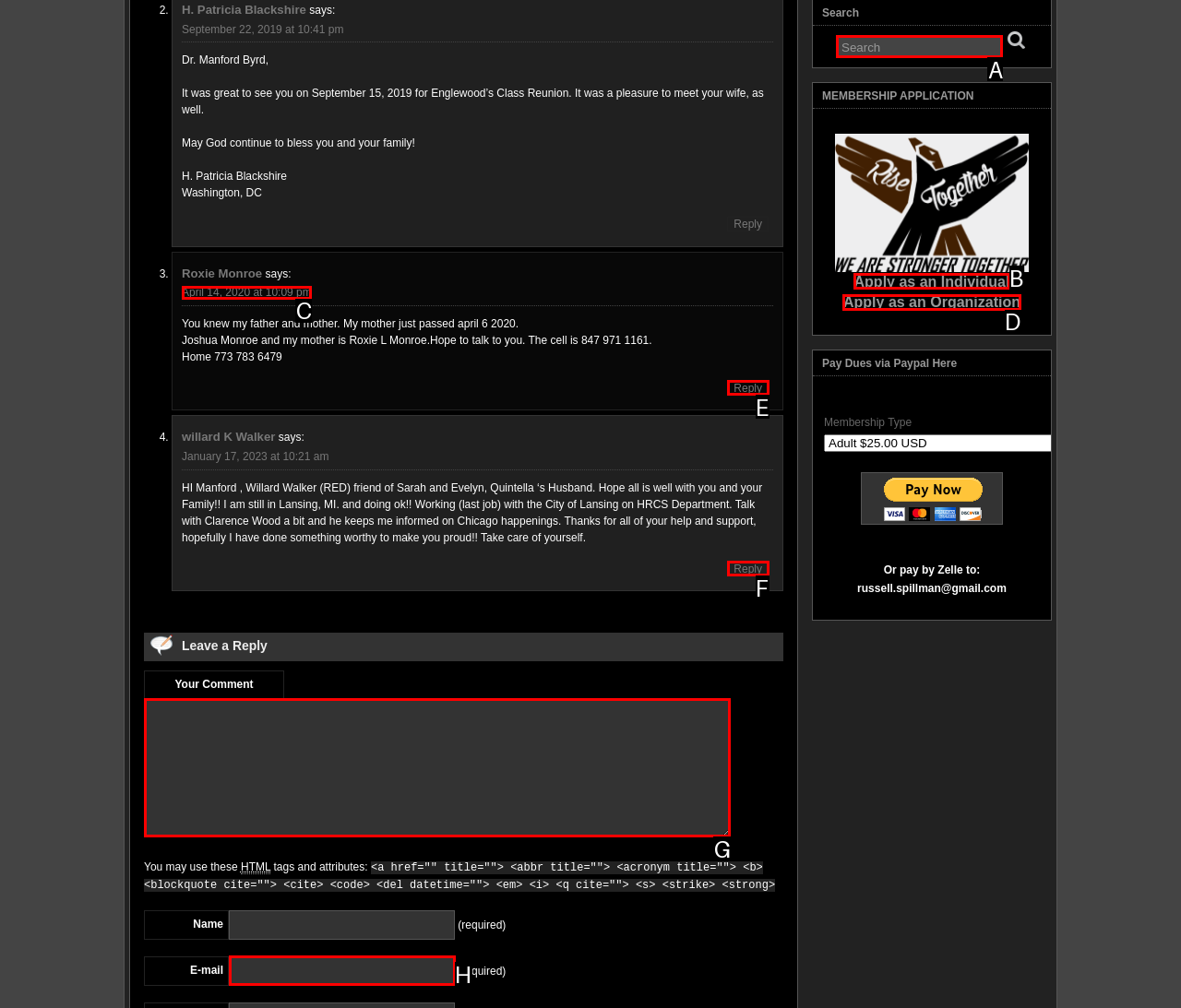Based on the description: Apply as an Organization, identify the matching lettered UI element.
Answer by indicating the letter from the choices.

D